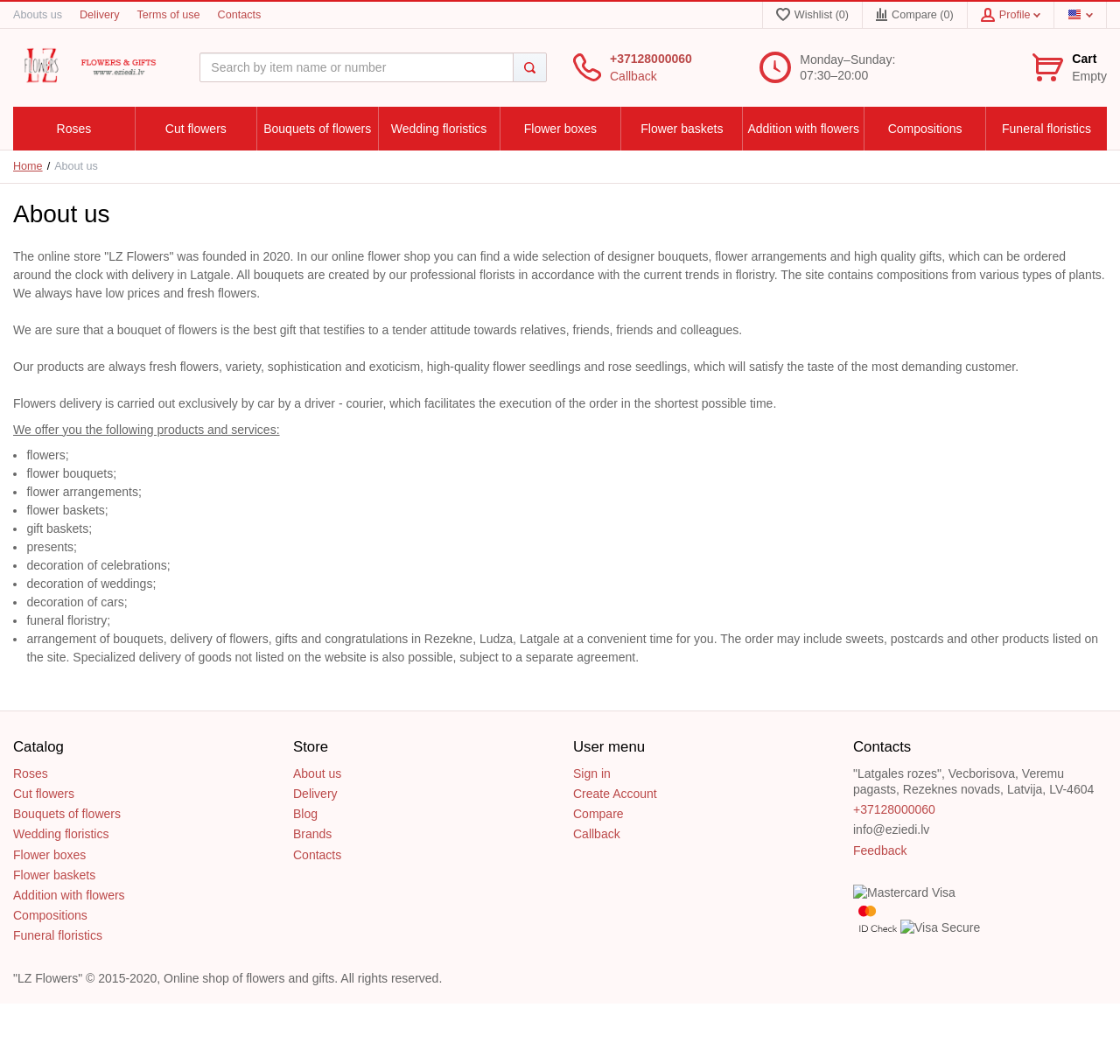Predict the bounding box coordinates of the area that should be clicked to accomplish the following instruction: "Go to the 'Home' page". The bounding box coordinates should consist of four float numbers between 0 and 1, i.e., [left, top, right, bottom].

None